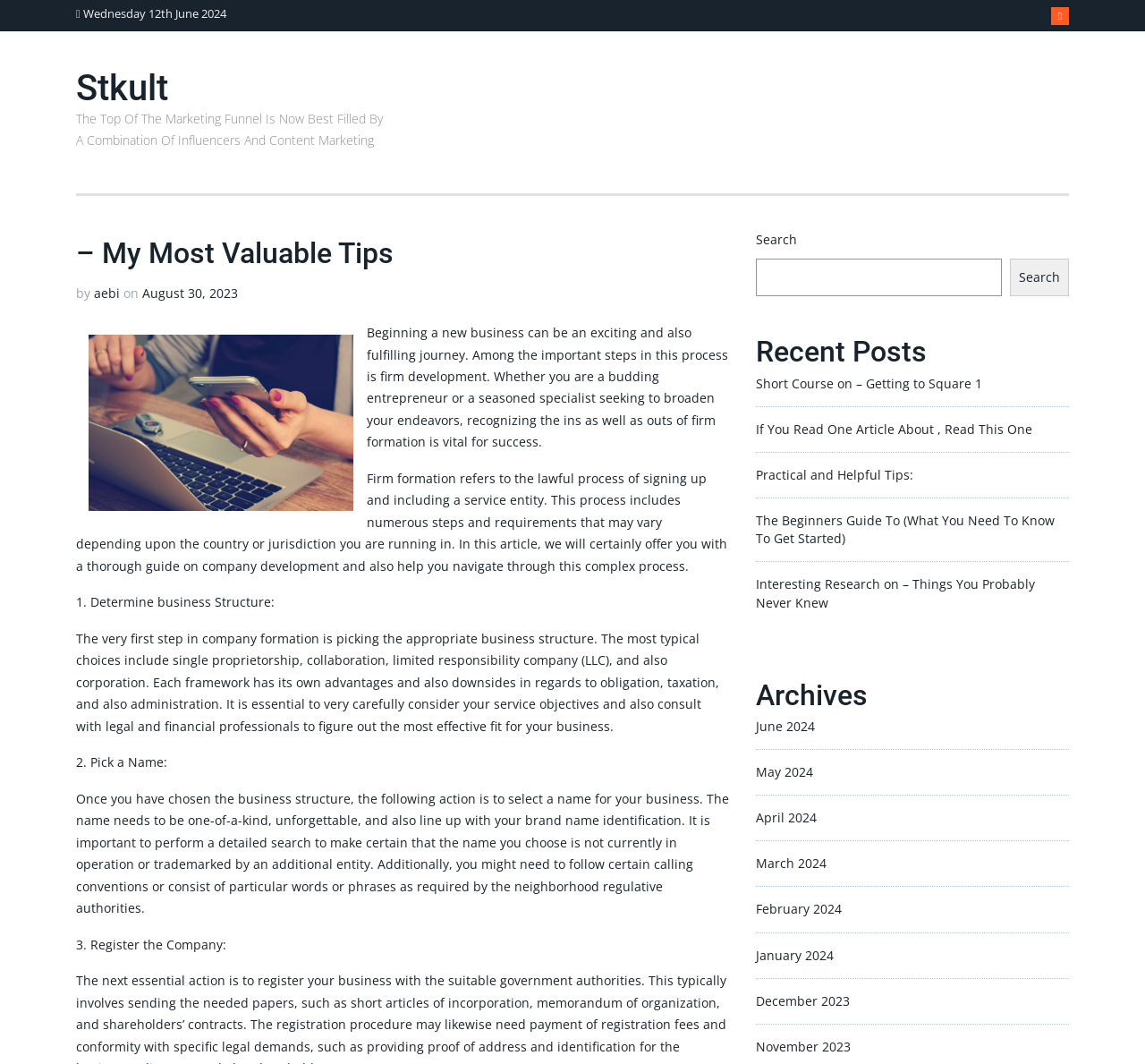Identify the bounding box for the element characterized by the following description: "Home".

None